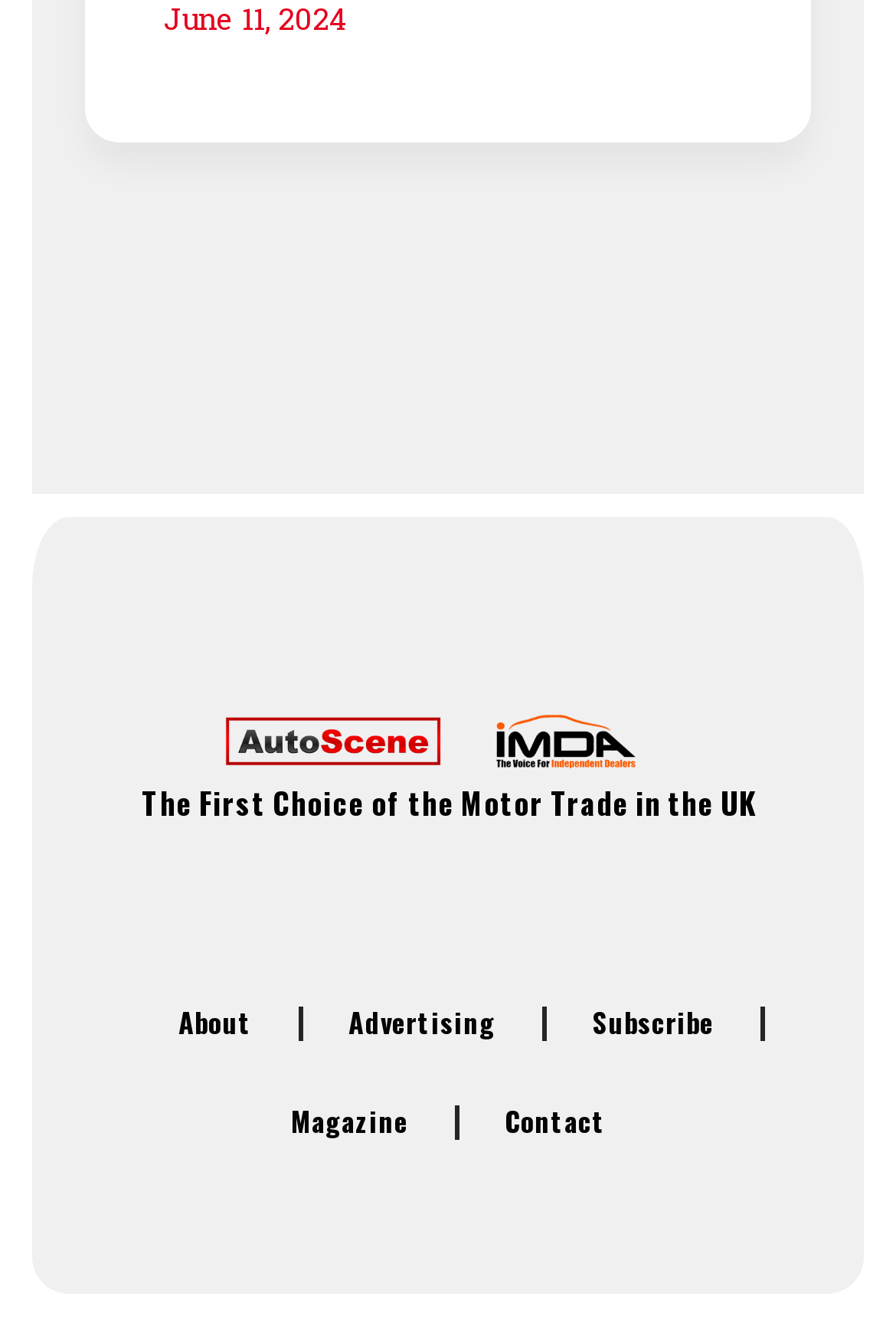Given the element description, predict the bounding box coordinates in the format (top-left x, top-left y, bottom-right x, bottom-right y). Make sure all values are between 0 and 1. Here is the element description: Magazine

[0.273, 0.809, 0.506, 0.884]